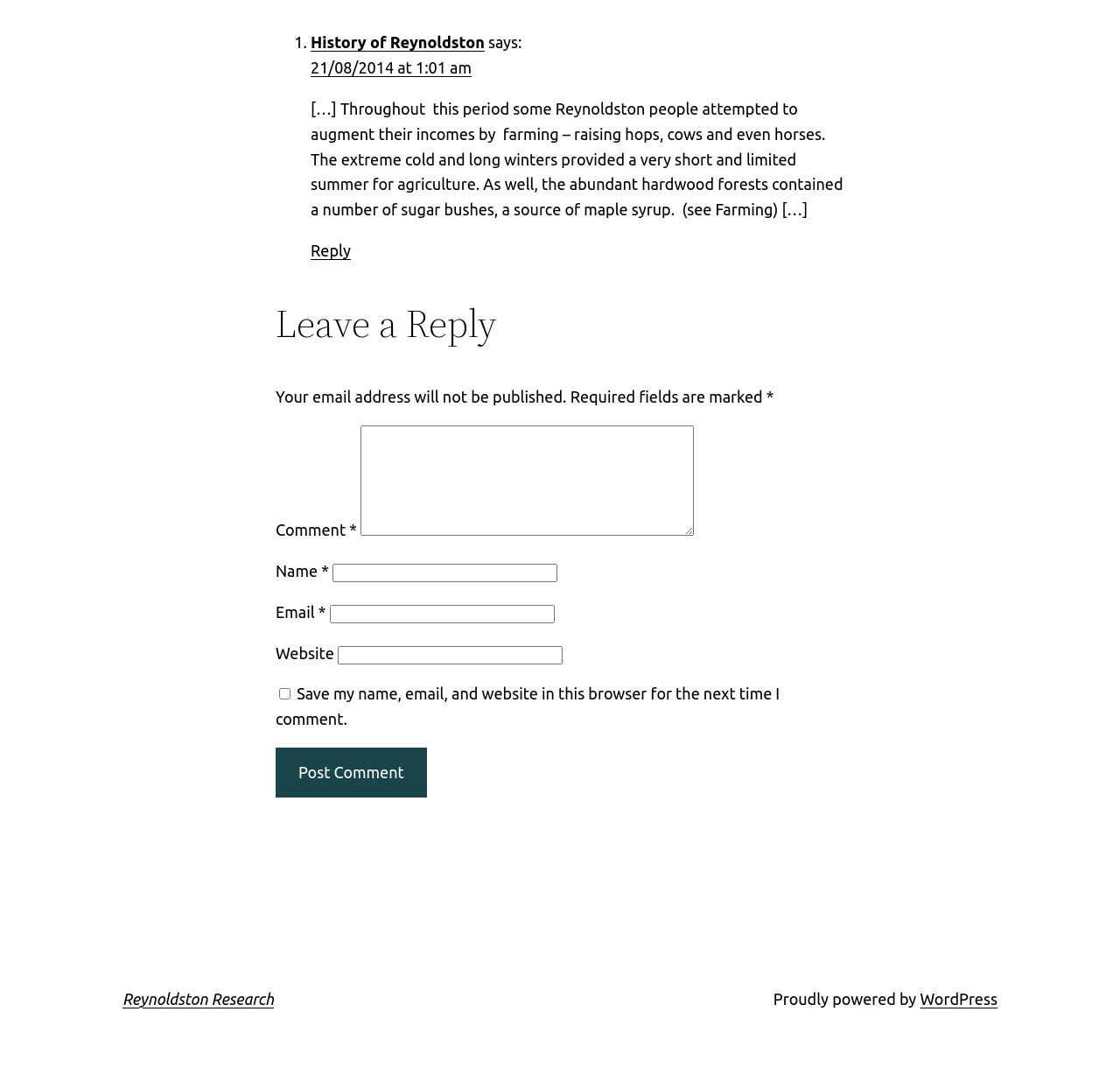Pinpoint the bounding box coordinates of the element to be clicked to execute the instruction: "Enter your name in the 'Name' field".

[0.297, 0.528, 0.498, 0.545]